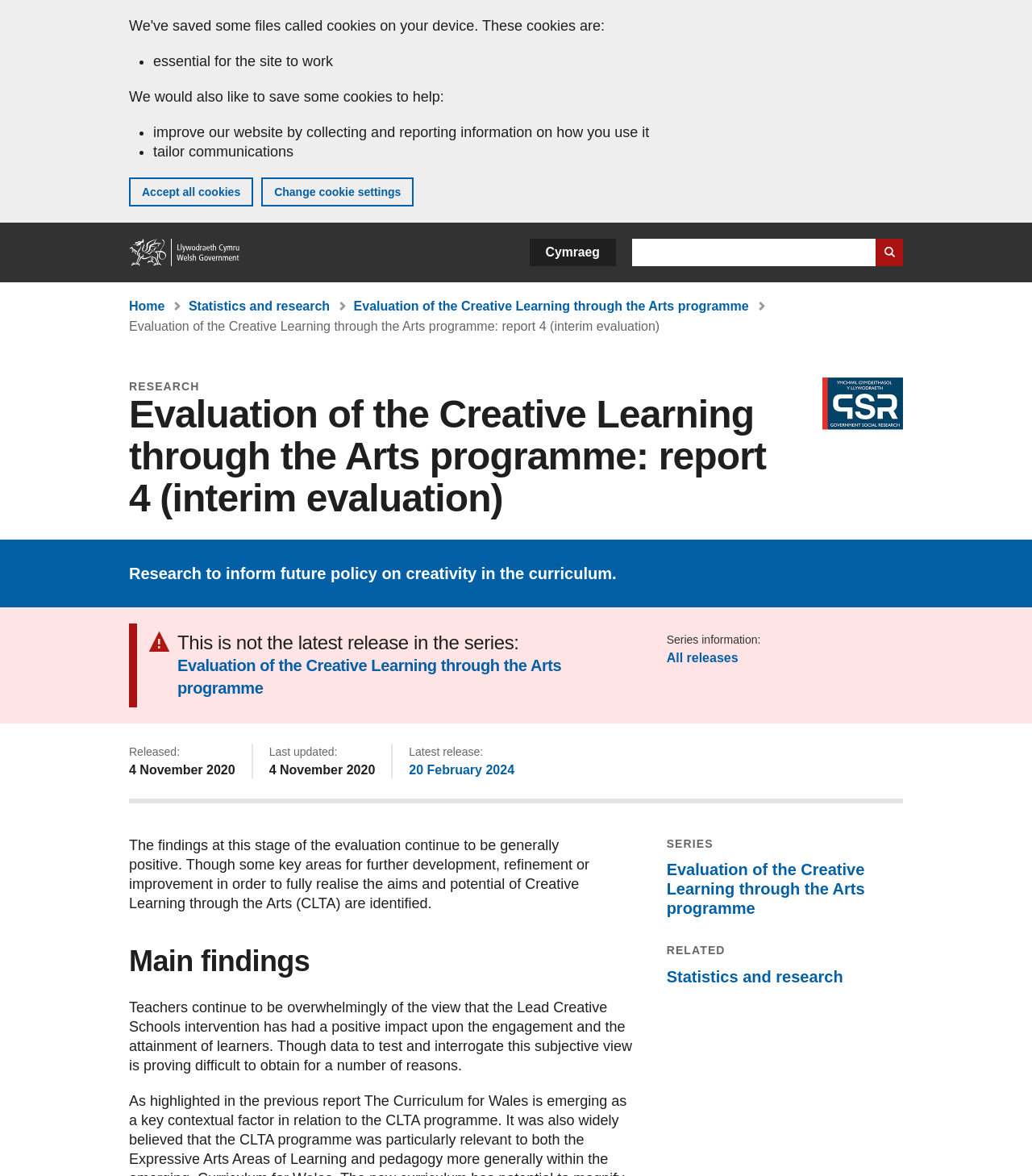Extract the main headline from the webpage and generate its text.

Evaluation of the Creative Learning through the Arts programme: report 4 (interim evaluation)